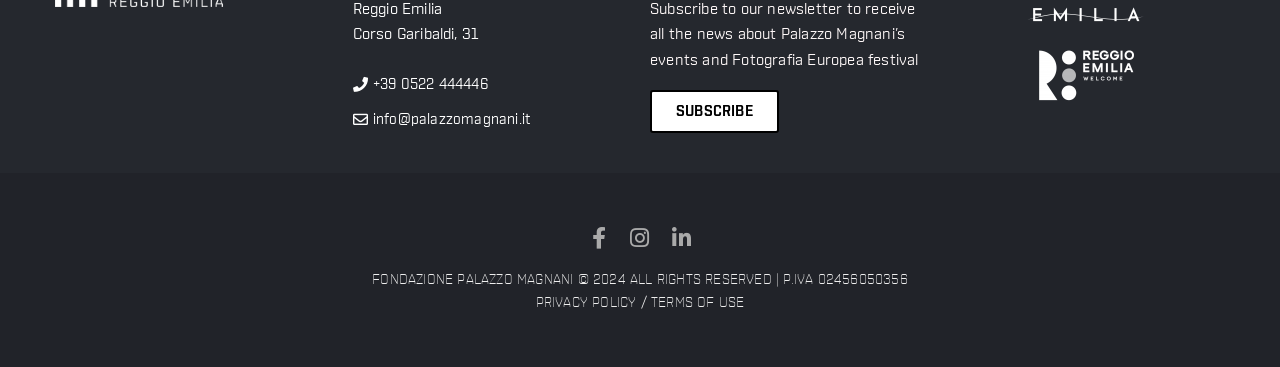What is the copyright information of the website?
Based on the visual details in the image, please answer the question thoroughly.

I found the copyright information by looking at the static text element at the bottom of the page. The text 'FONDAZIONE PALAZZO MAGNANI © 2024 ALL RIGHTS RESERVED | P.IVA 02456050356' indicates the copyright information of the website.